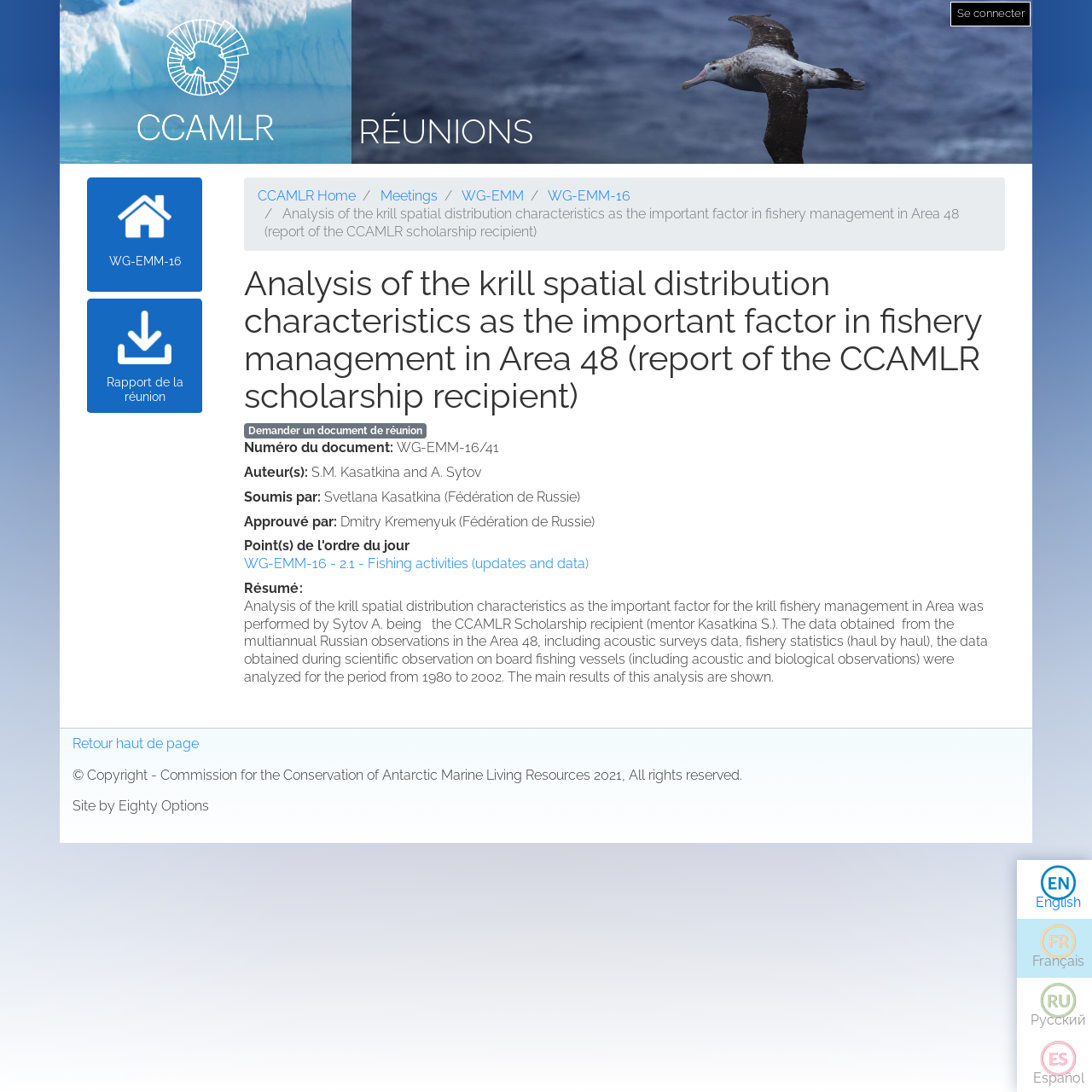Identify the bounding box for the described UI element. Provide the coordinates in (top-left x, top-left y, bottom-right x, bottom-right y) format with values ranging from 0 to 1: WG-EMM-16

[0.08, 0.162, 0.185, 0.267]